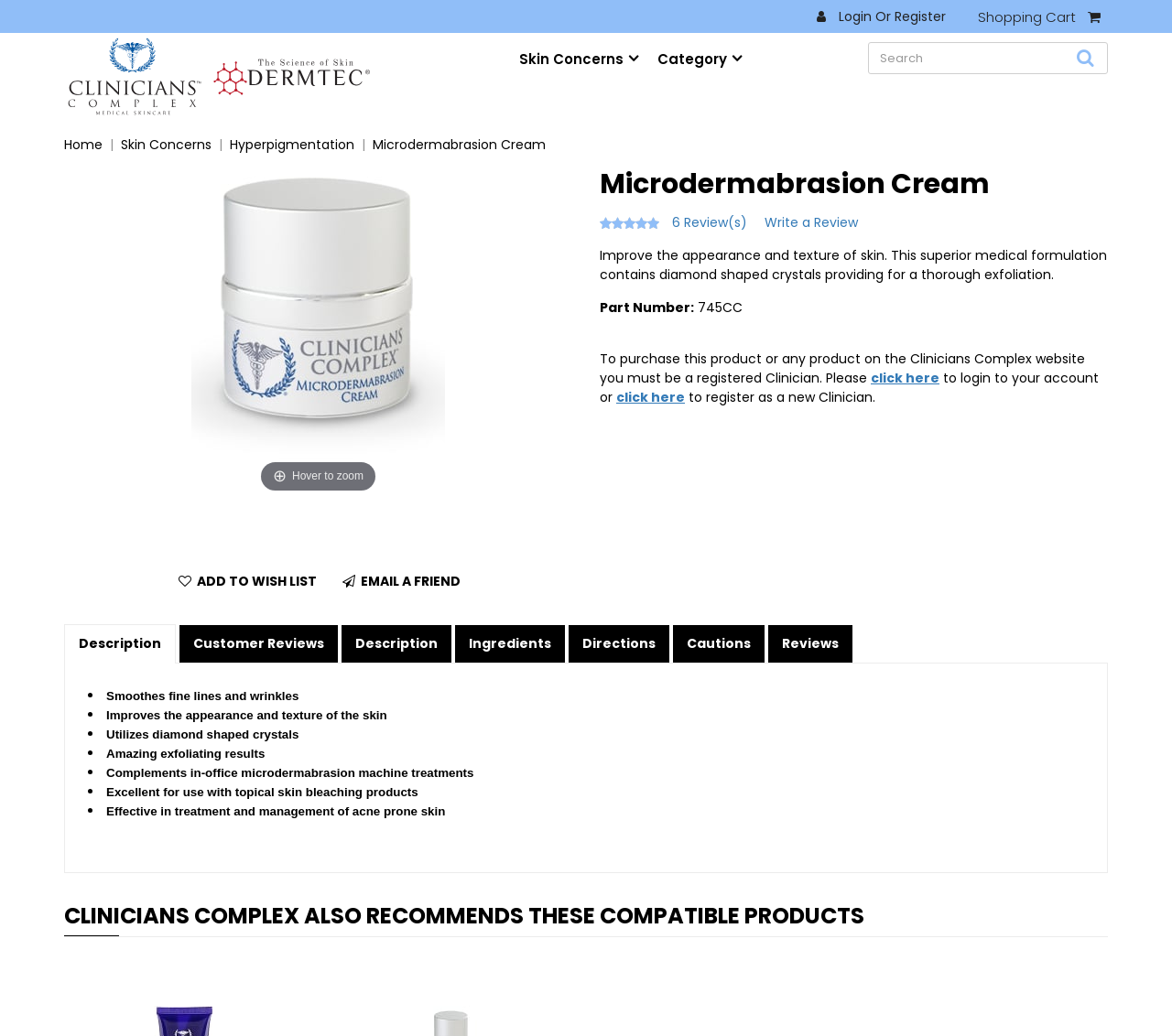Given the element description alt="dermtec", predict the bounding box coordinates for the UI element in the webpage screenshot. The format should be (top-left x, top-left y, bottom-right x, bottom-right y), and the values should be between 0 and 1.

[0.182, 0.055, 0.316, 0.092]